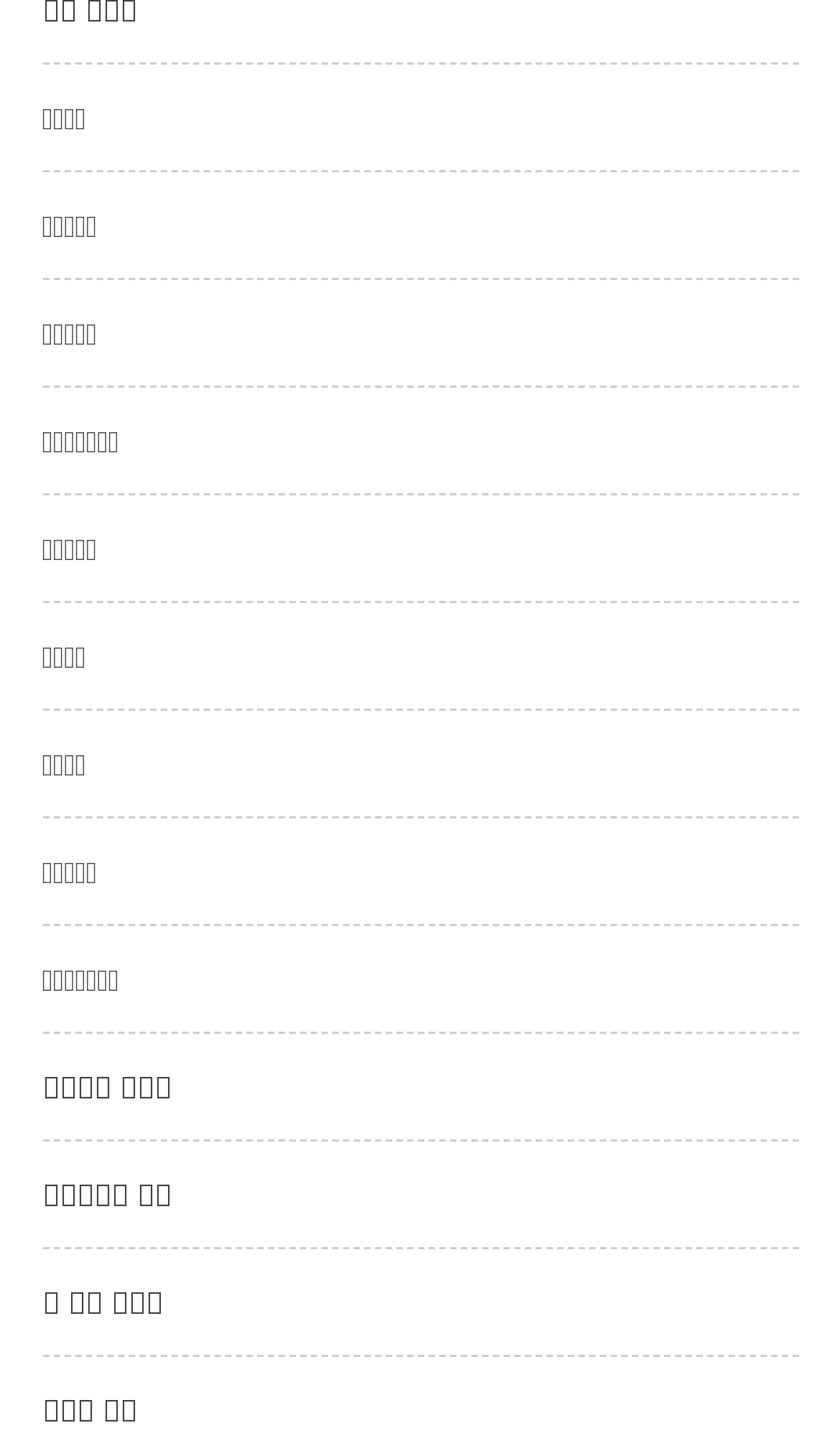Provide a short answer to the following question with just one word or phrase: What is the first link on the webpage?

보도알바